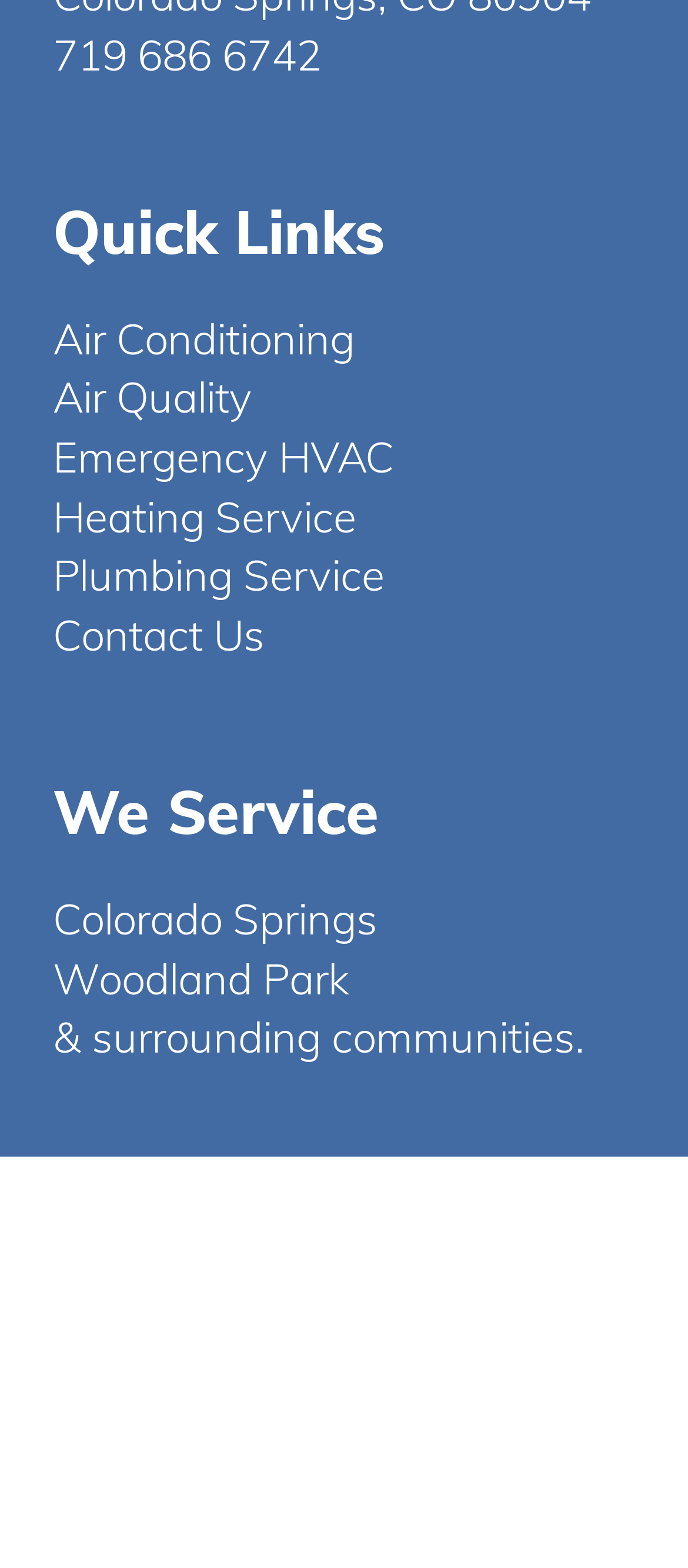Identify the bounding box coordinates of the section to be clicked to complete the task described by the following instruction: "View Contact Us". The coordinates should be four float numbers between 0 and 1, formatted as [left, top, right, bottom].

[0.077, 0.388, 0.385, 0.421]